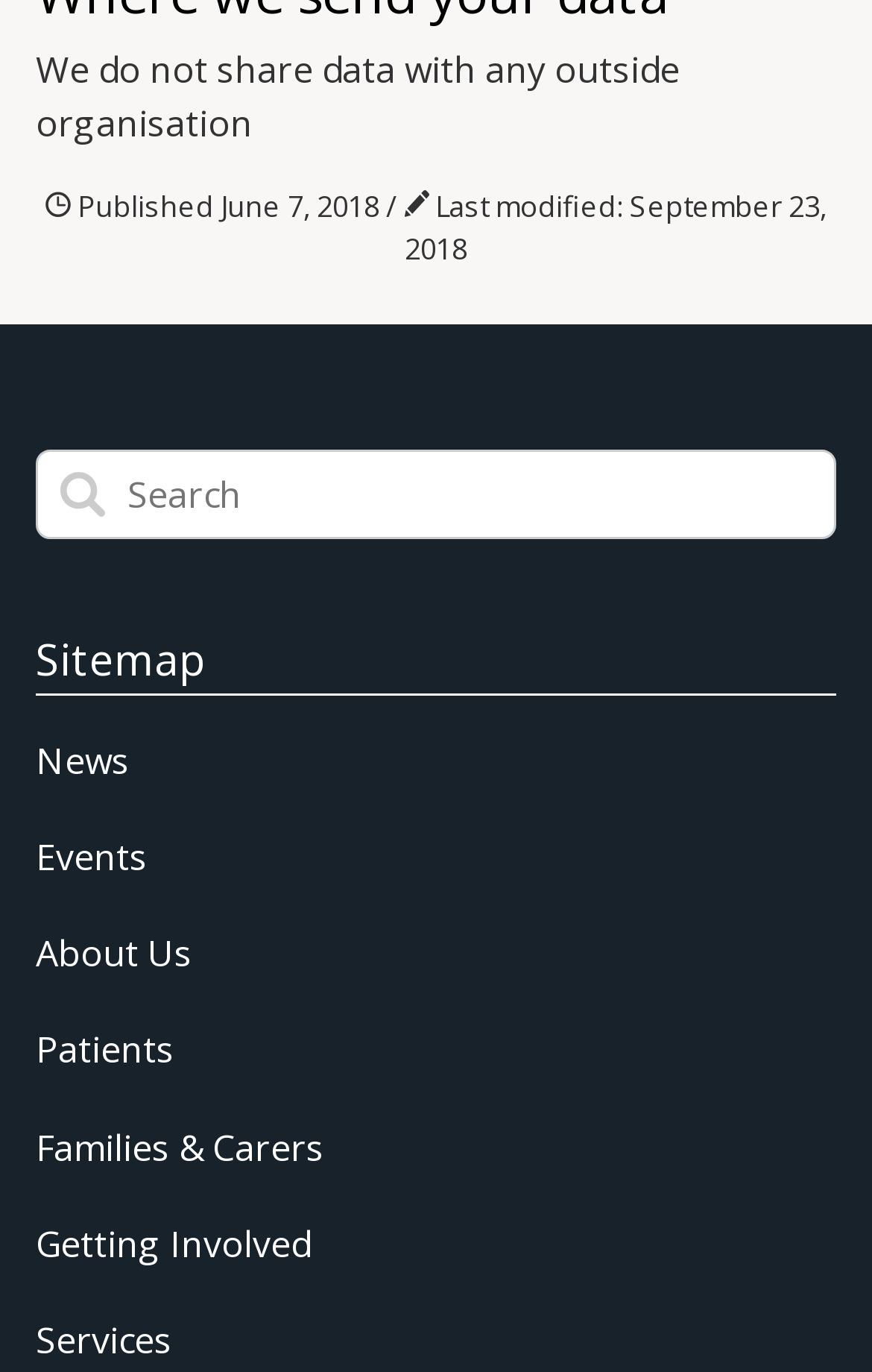Please locate the UI element described by "Families & Carers" and provide its bounding box coordinates.

[0.041, 0.818, 0.372, 0.854]